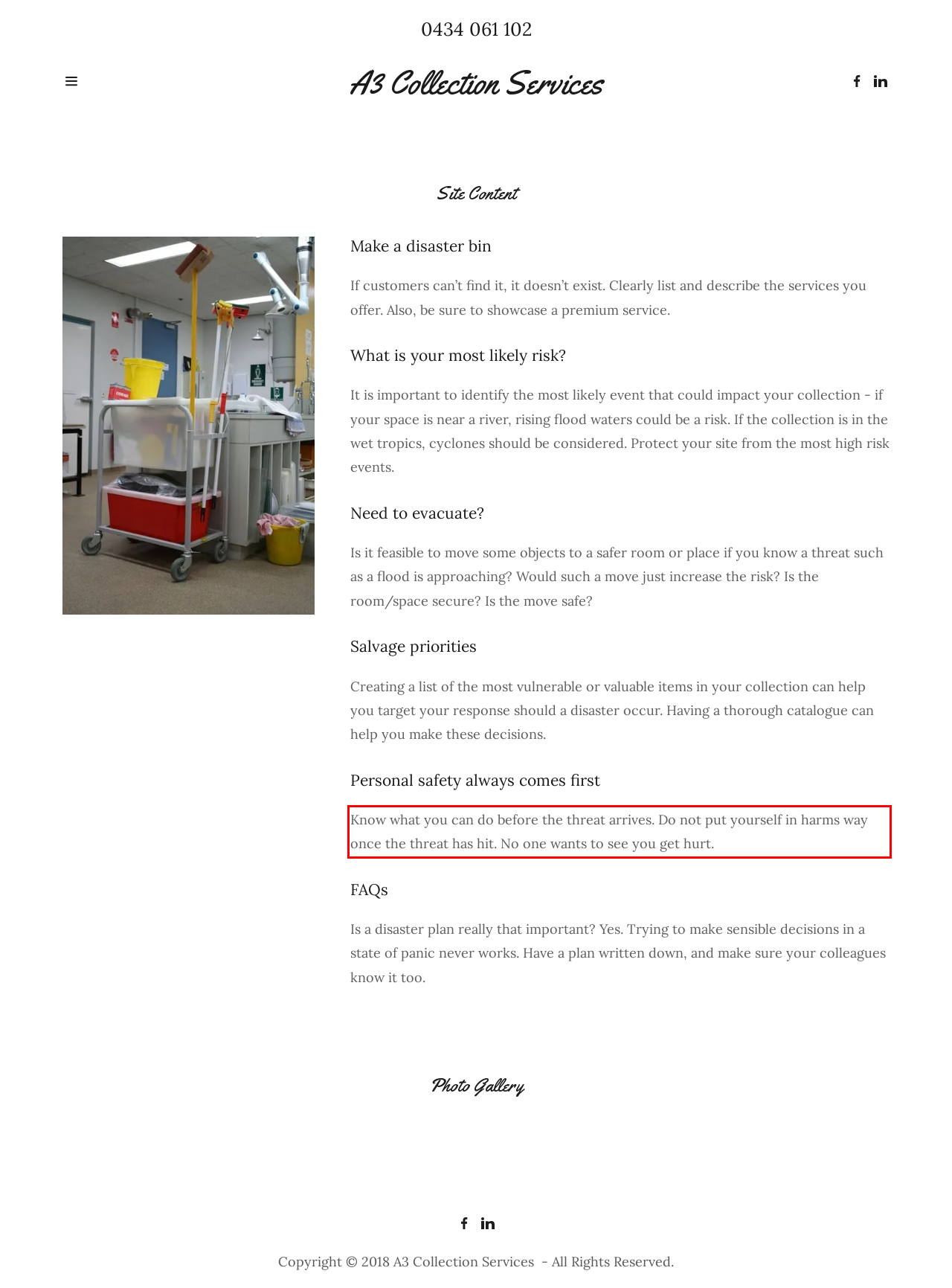In the given screenshot, locate the red bounding box and extract the text content from within it.

Know what you can do before the threat arrives. Do not put yourself in harms way once the threat has hit. No one wants to see you get hurt.